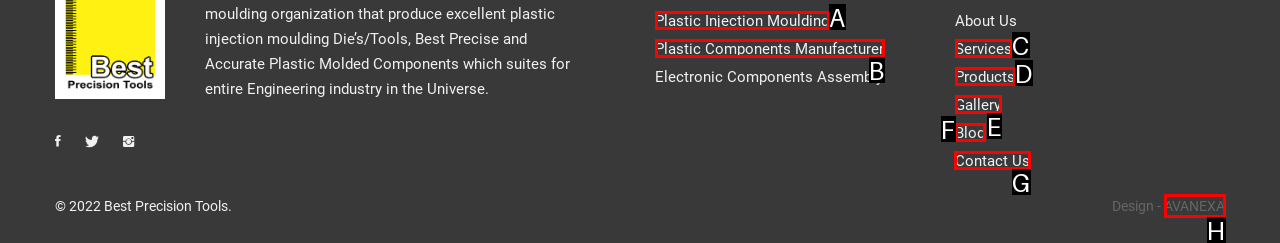Determine the right option to click to perform this task: Contact Us
Answer with the correct letter from the given choices directly.

G